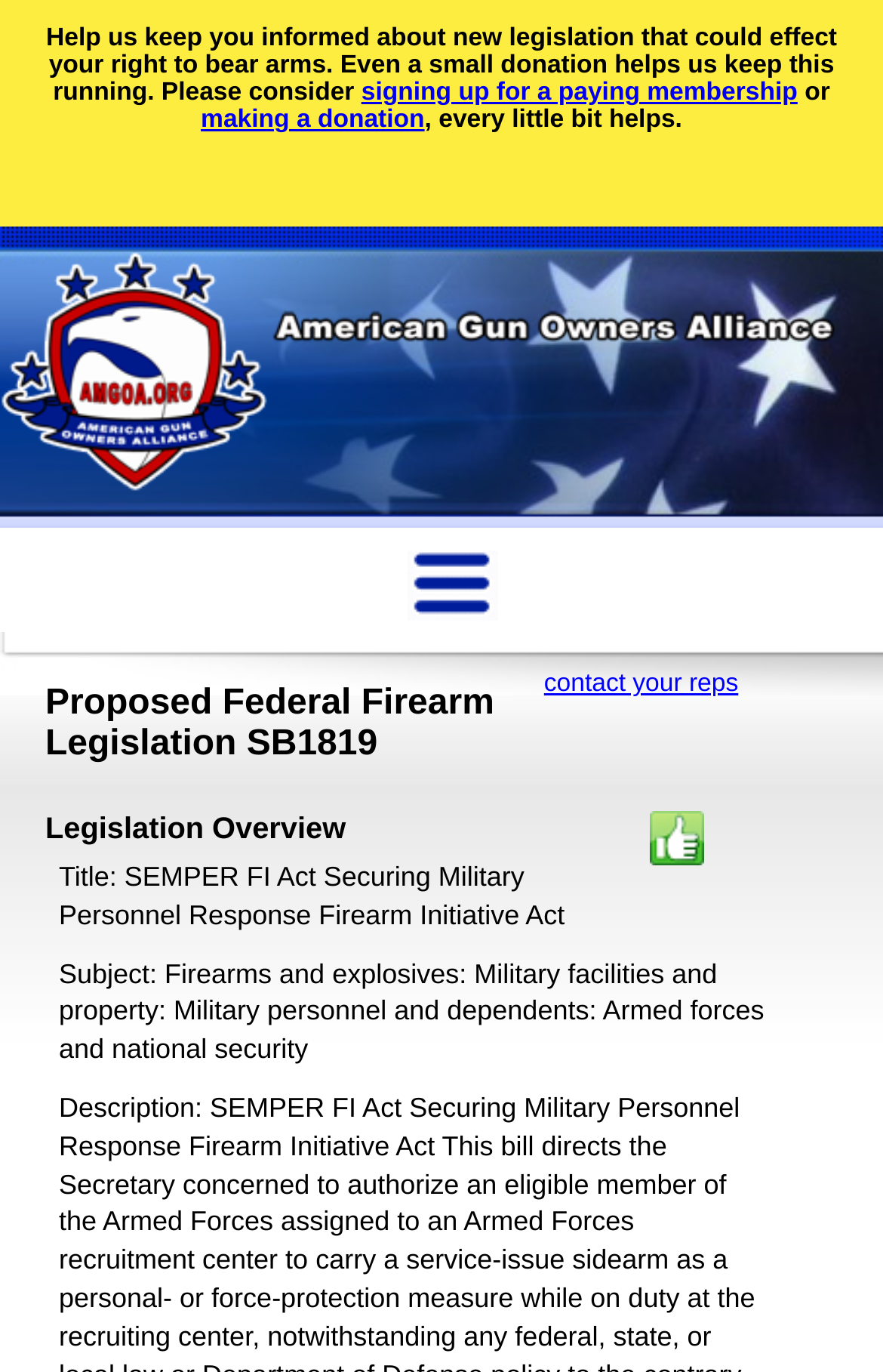Please give a concise answer to this question using a single word or phrase: 
What type of legislation is being proposed?

Federal Firearm Legislation